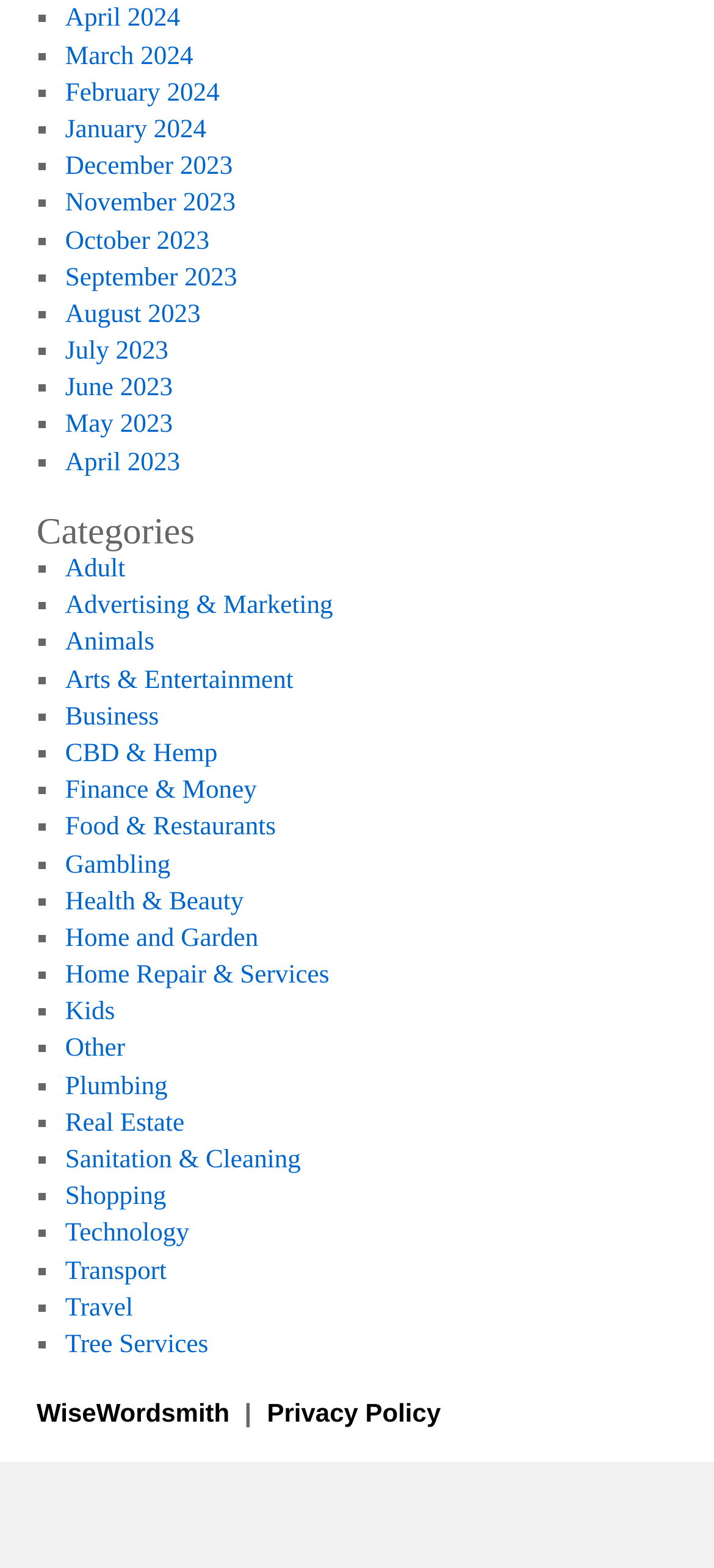How many months are listed on the webpage?
Refer to the screenshot and answer in one word or phrase.

12 months